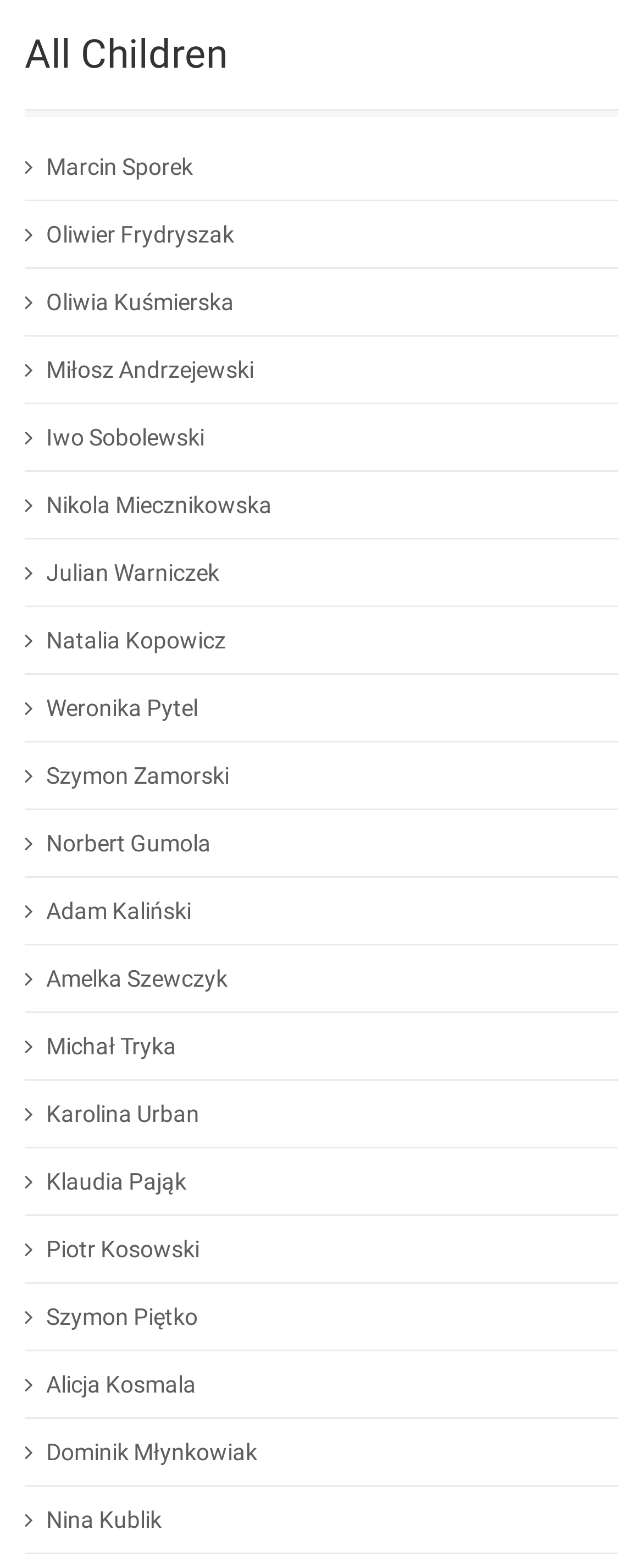Locate the bounding box coordinates of the UI element described by: "Oliwia Kuśmierska". The bounding box coordinates should consist of four float numbers between 0 and 1, i.e., [left, top, right, bottom].

[0.038, 0.182, 0.364, 0.203]